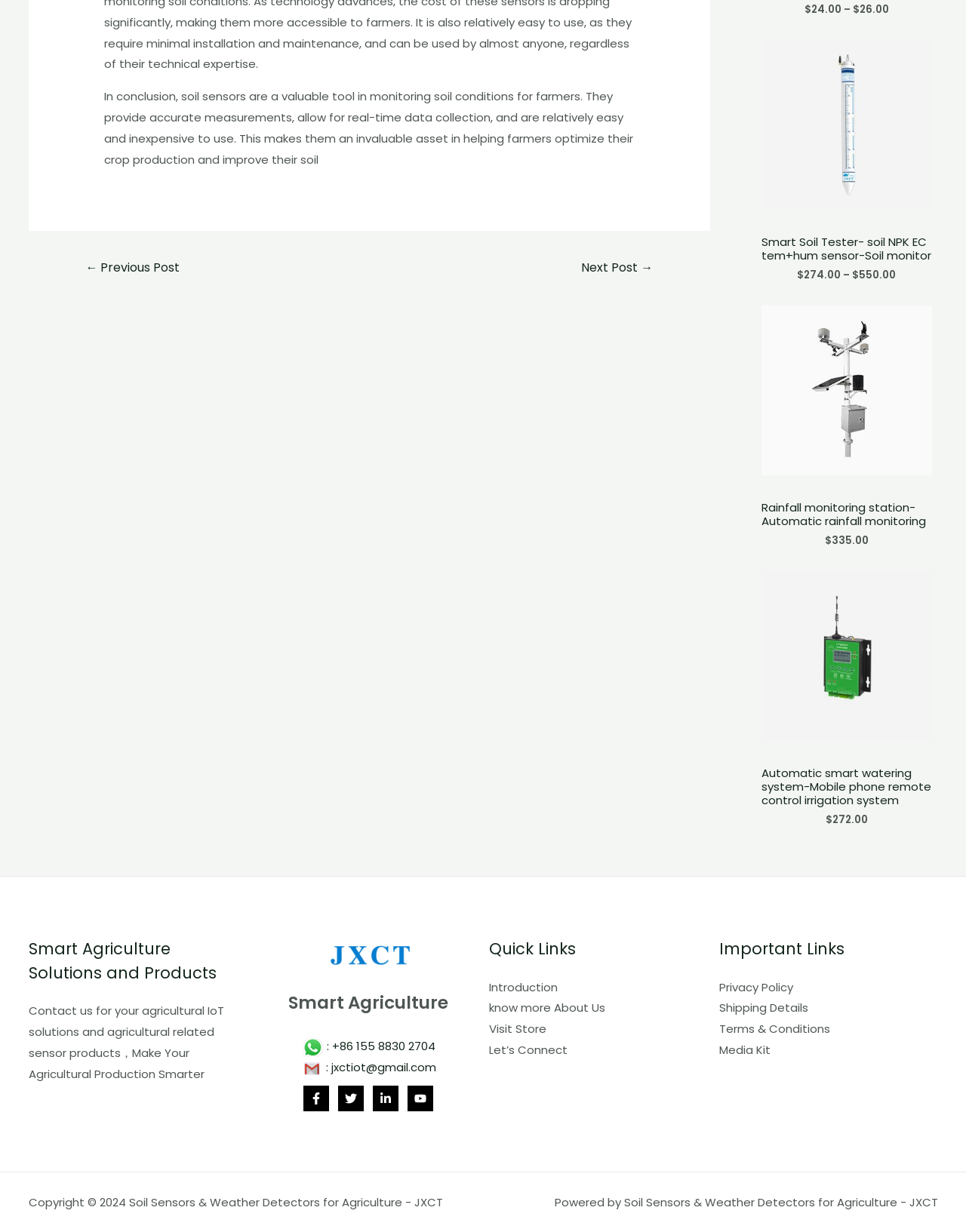Use the details in the image to answer the question thoroughly: 
What is the name of the company?

The name of the company is Soil Sensors & Weather Detectors for Agriculture - JXCT, as indicated by the copyright text at the bottom of the webpage.